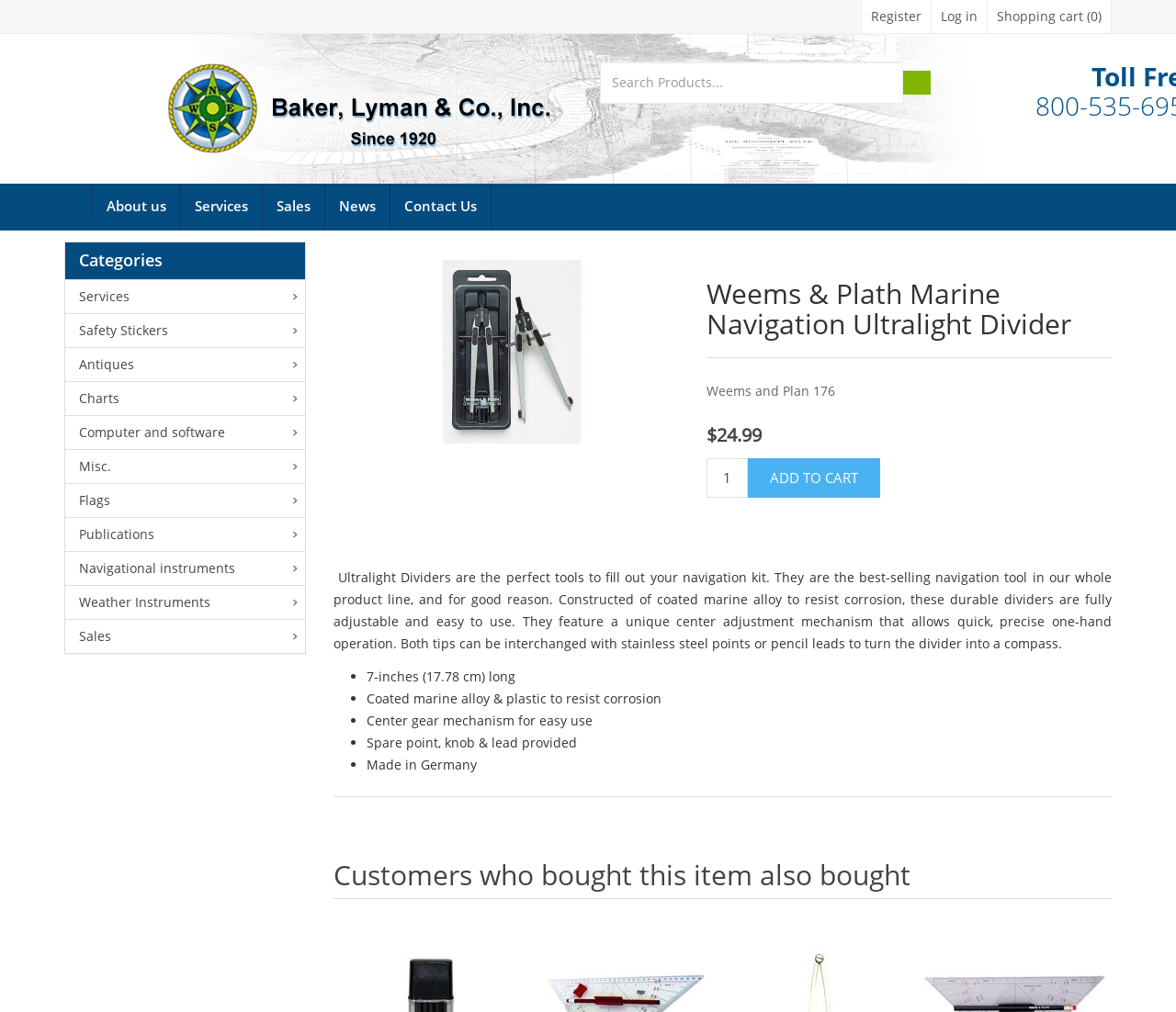Determine the webpage's heading and output its text content.

Weems & Plath Marine Navigation Ultralight Divider